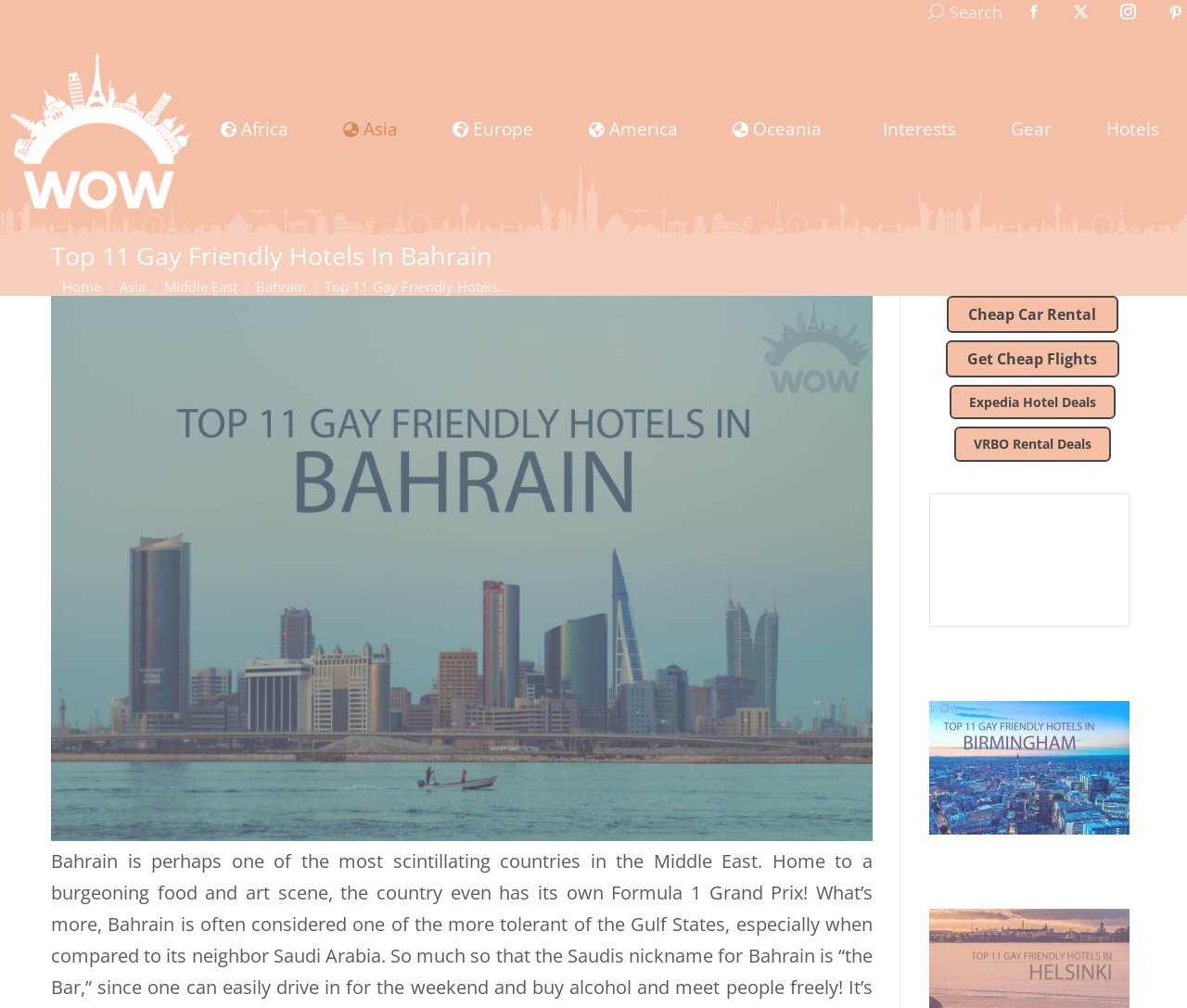Pinpoint the bounding box coordinates for the area that should be clicked to perform the following instruction: "Visit WOW Travel Facebook page".

[0.86, 0.0, 0.88, 0.024]